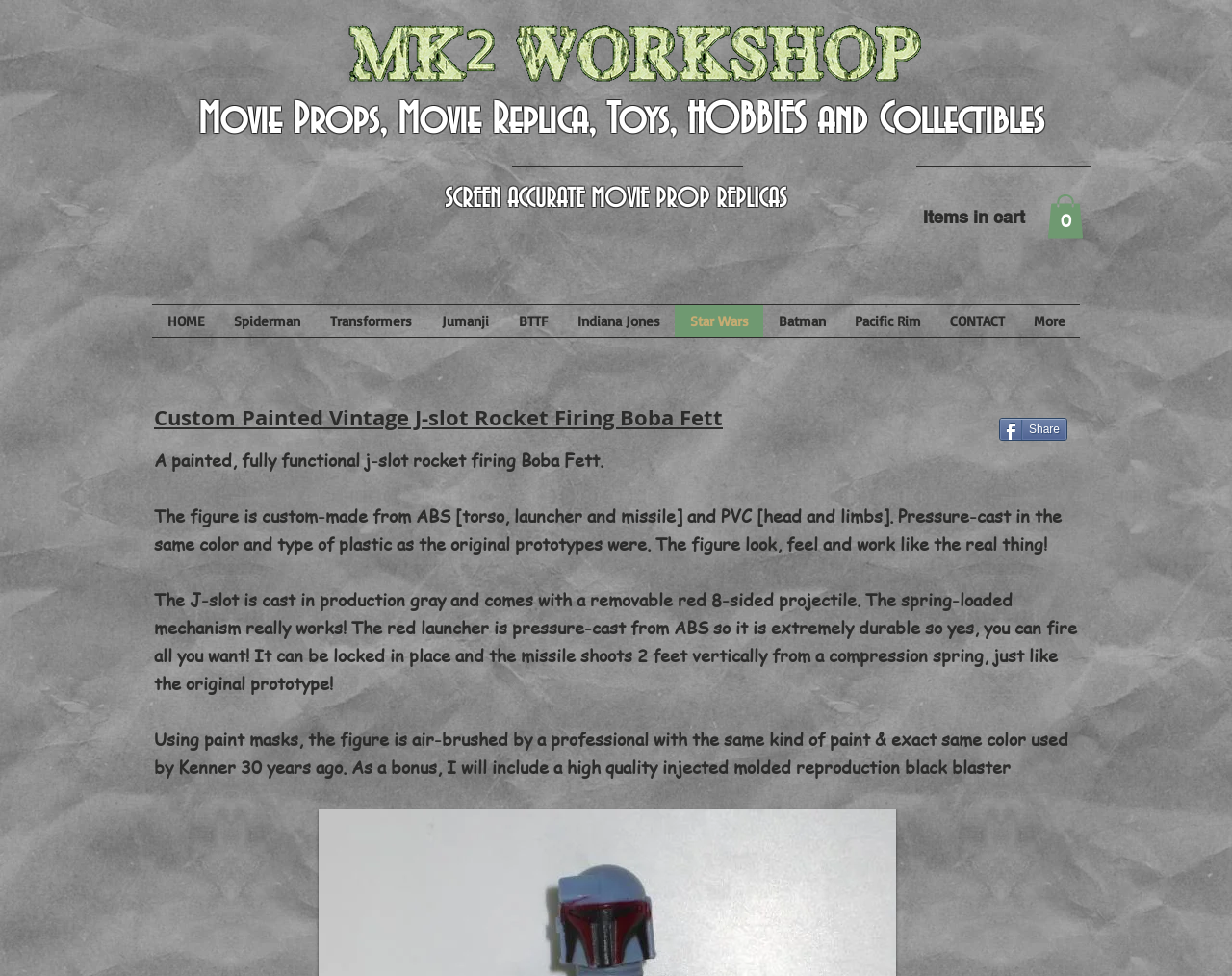Answer briefly with one word or phrase:
What is included as a bonus with the figure?

Black blaster